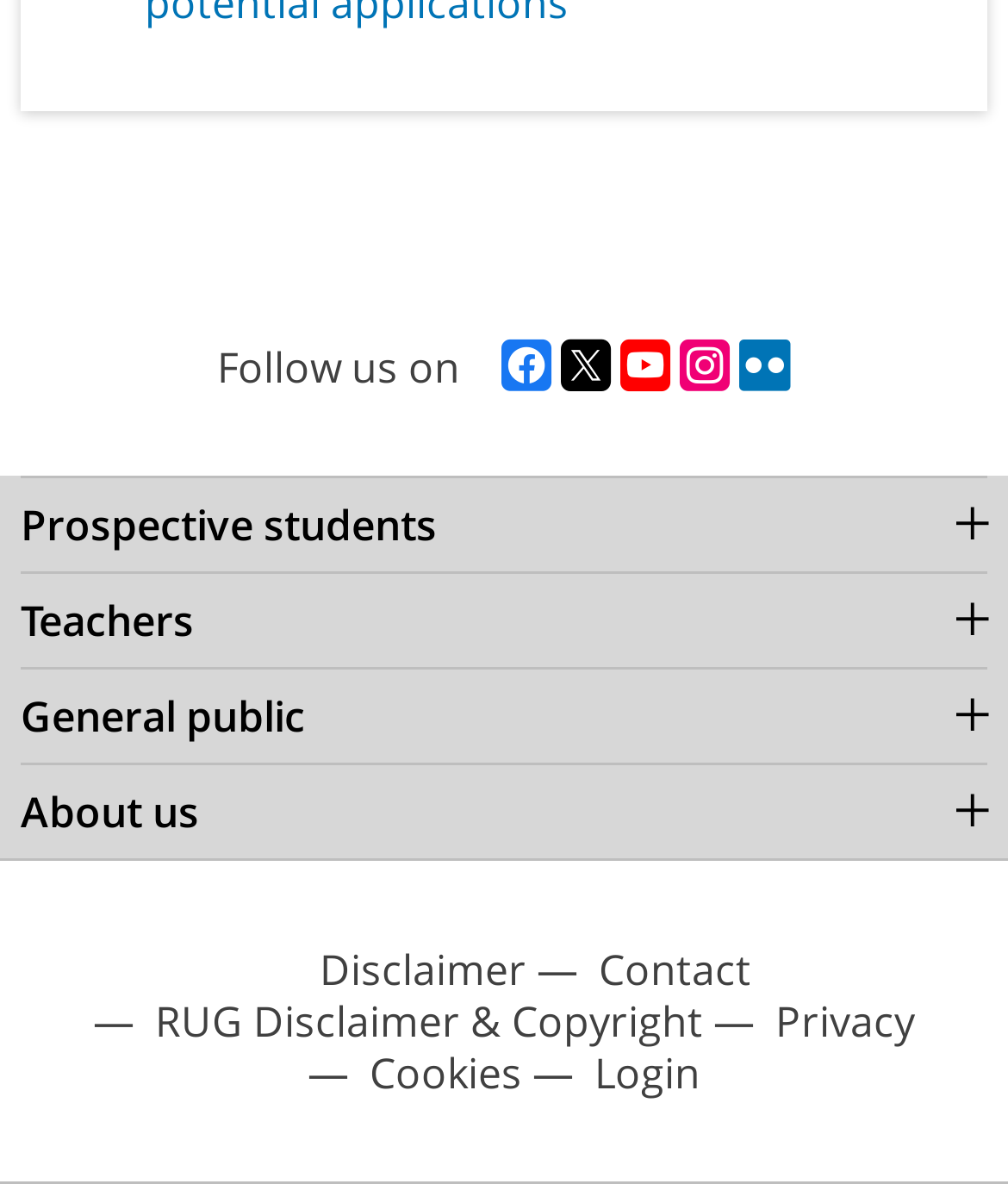How many categories are available for visitors?
Please answer the question as detailed as possible.

I examined the webpage and found that there are 4 categories available for visitors, which are Prospective students, Teachers, General public, and About us, each with a corresponding link.